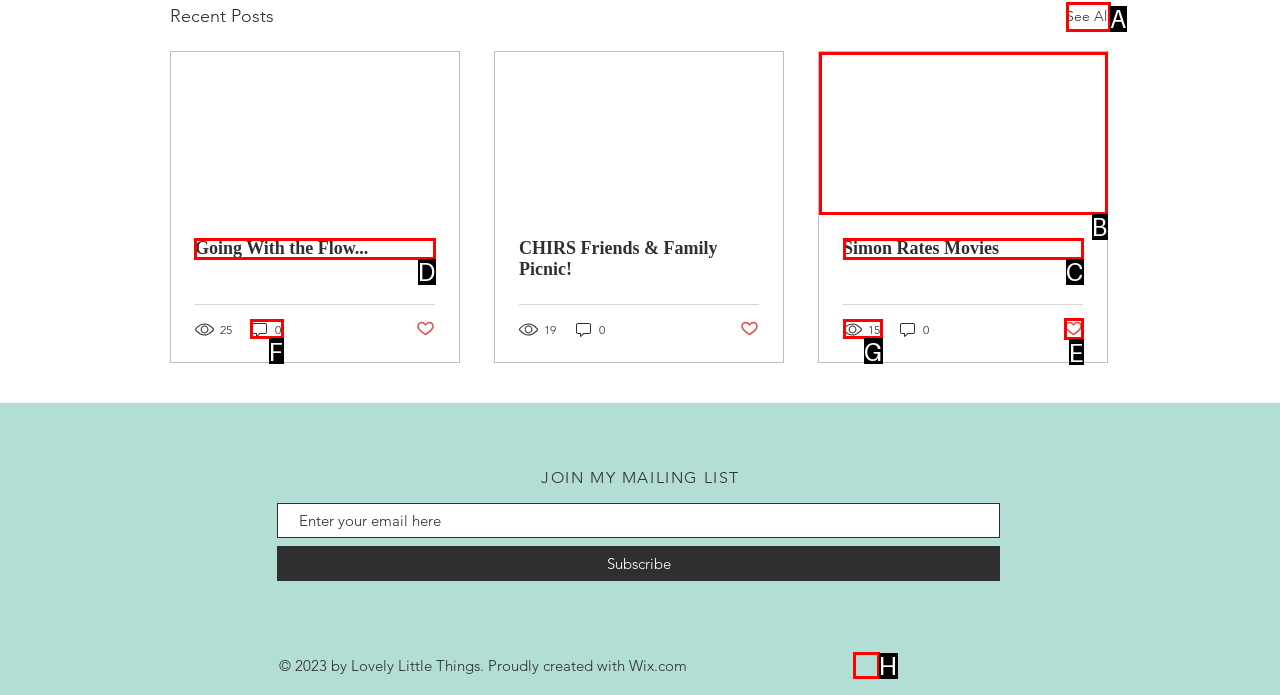Which letter corresponds to the correct option to complete the task: Read the article 'Going With the Flow...'?
Answer with the letter of the chosen UI element.

D